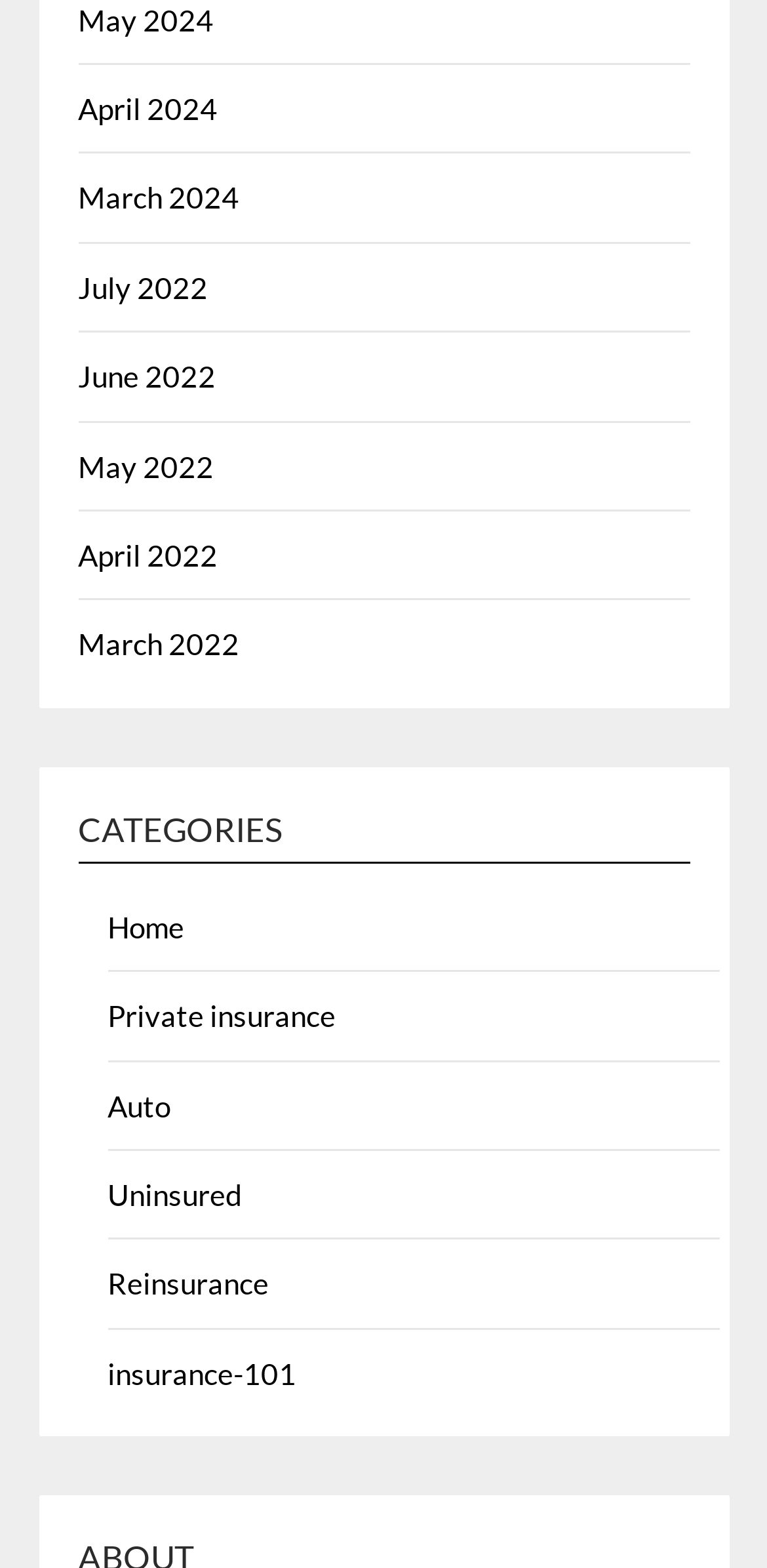Please mark the clickable region by giving the bounding box coordinates needed to complete this instruction: "Click on the FASHION link".

None